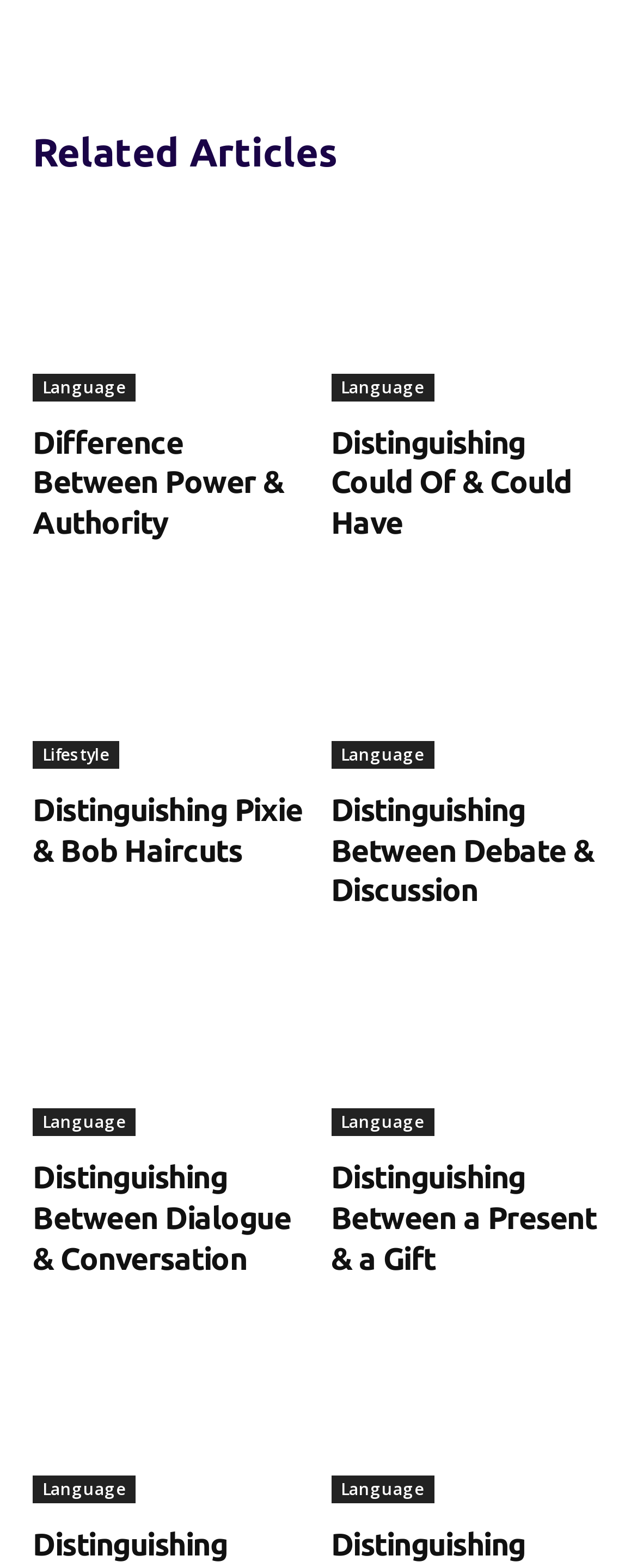Provide a brief response to the question below using a single word or phrase: 
What is the topic of the last article?

Up & Upon